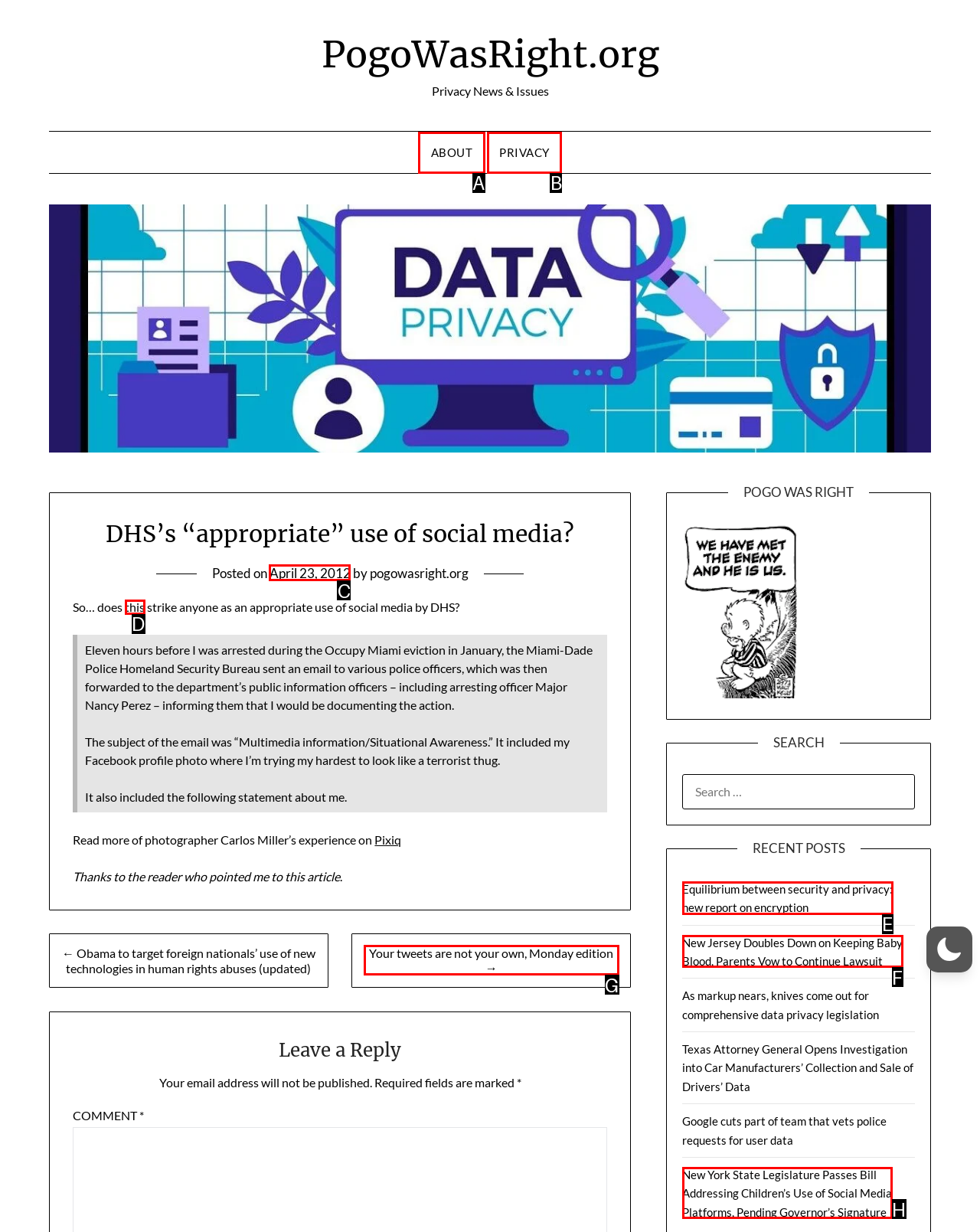Identify the letter of the UI element that corresponds to: April 23, 2012
Respond with the letter of the option directly.

C